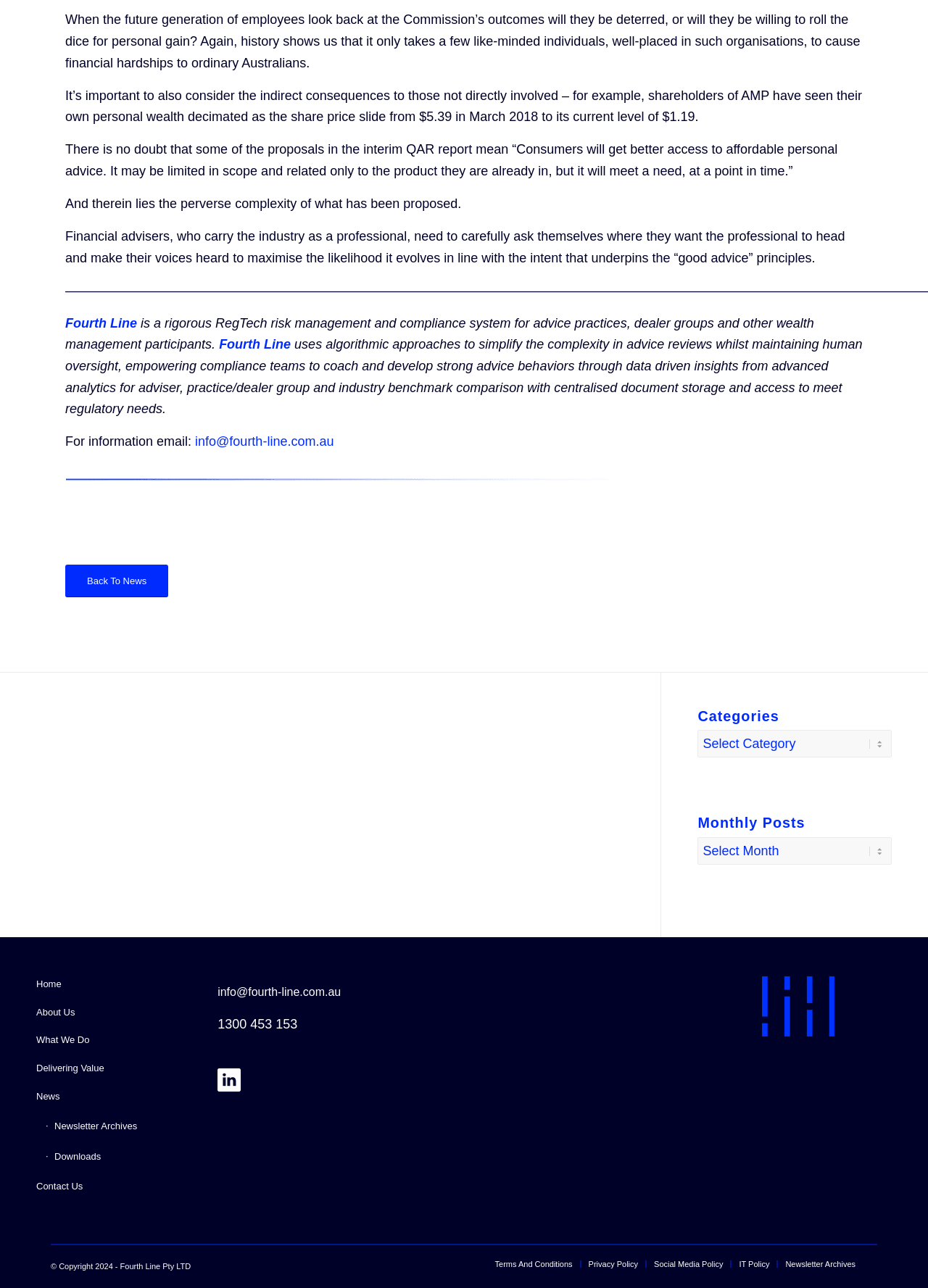Kindly determine the bounding box coordinates of the area that needs to be clicked to fulfill this instruction: "Click on 'Newsletter Archives'".

[0.049, 0.862, 0.179, 0.886]